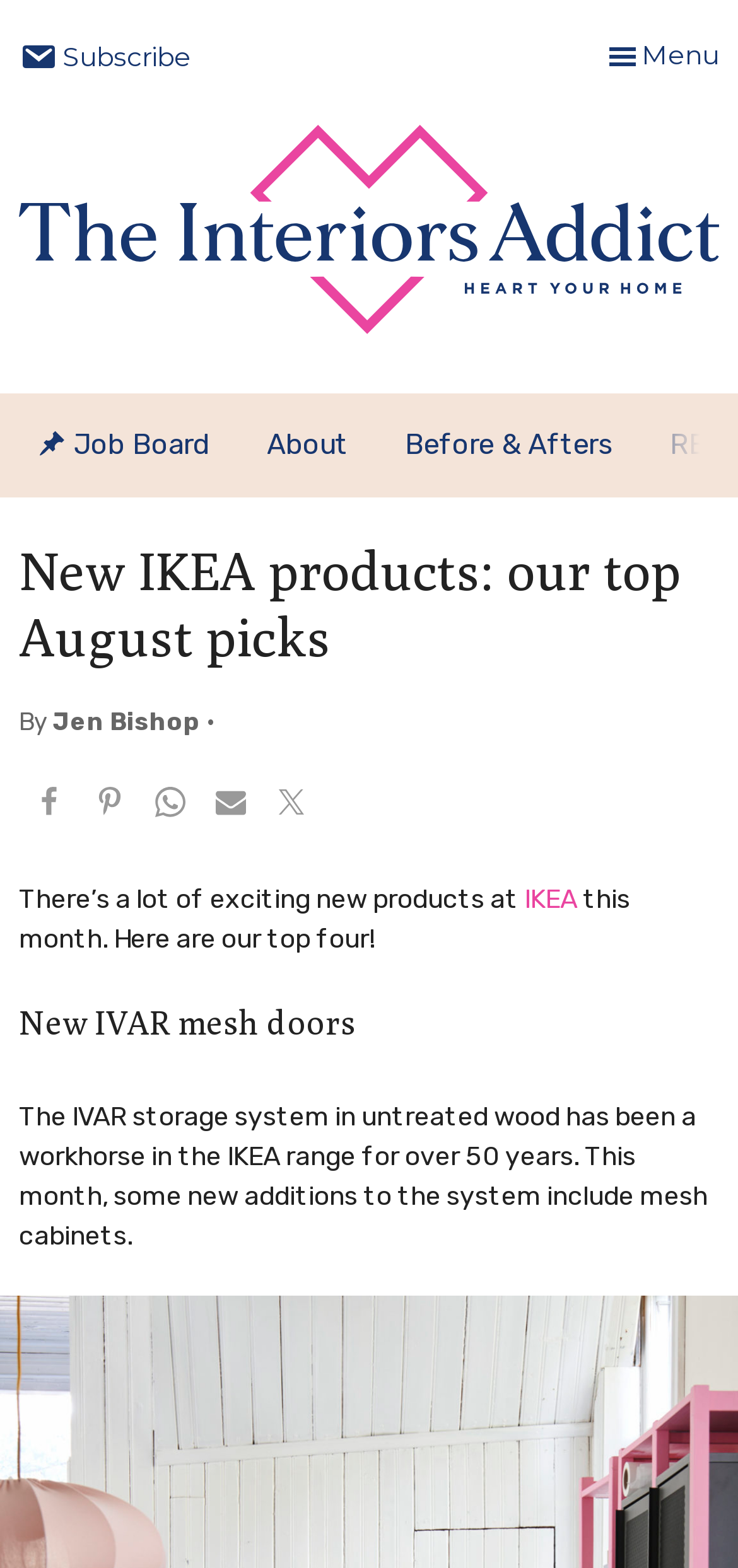Determine the bounding box coordinates for the area you should click to complete the following instruction: "Click on the 'The Interiors Addict' link".

[0.026, 0.223, 0.164, 0.294]